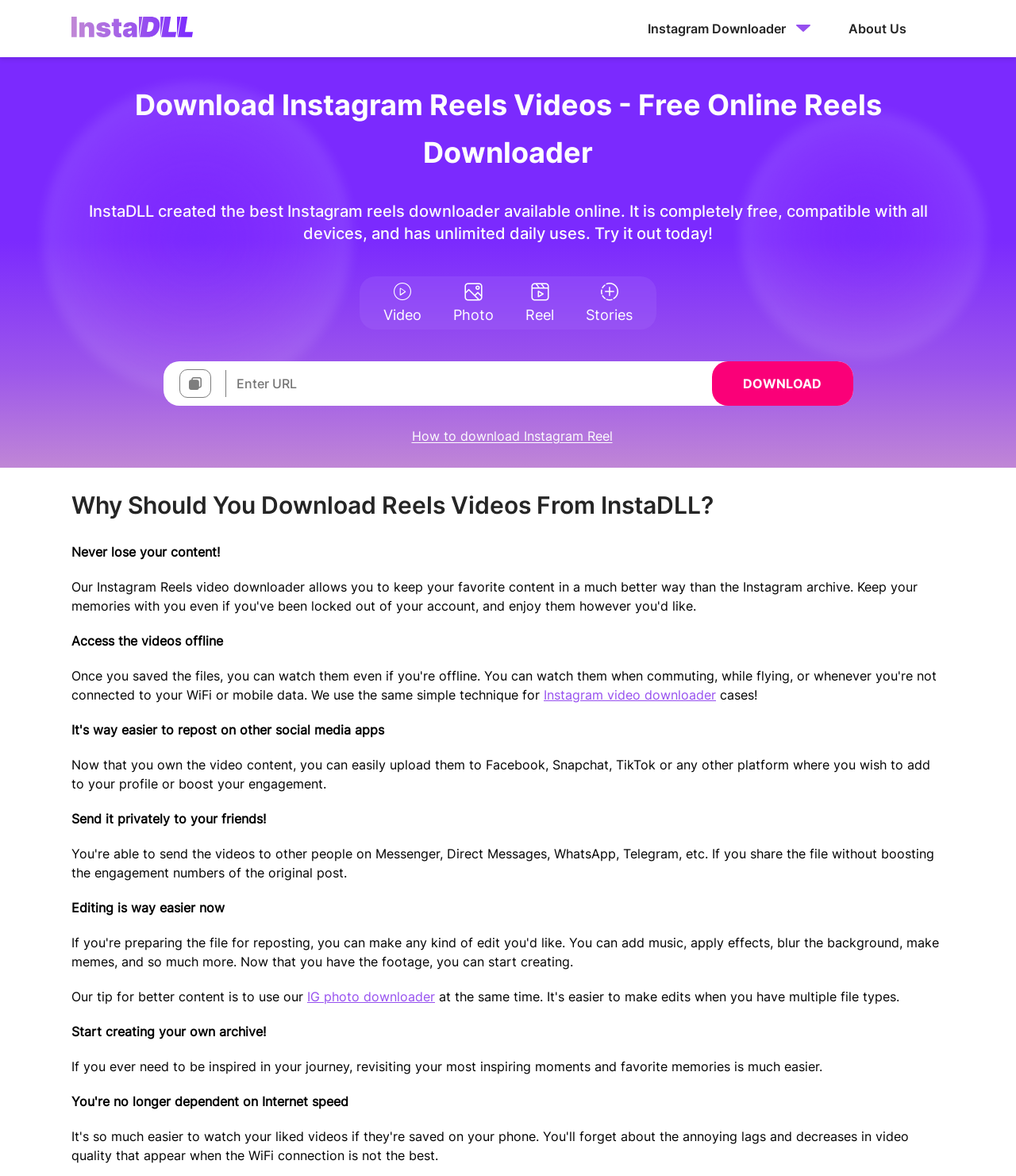What is the purpose of this website?
Using the details shown in the screenshot, provide a comprehensive answer to the question.

Based on the webpage's content, it appears that the primary function of this website is to allow users to download Instagram Reels videos for free. The website claims to be an online Reels downloader, and it provides a textbox to enter the URL of the Reel video to be downloaded.